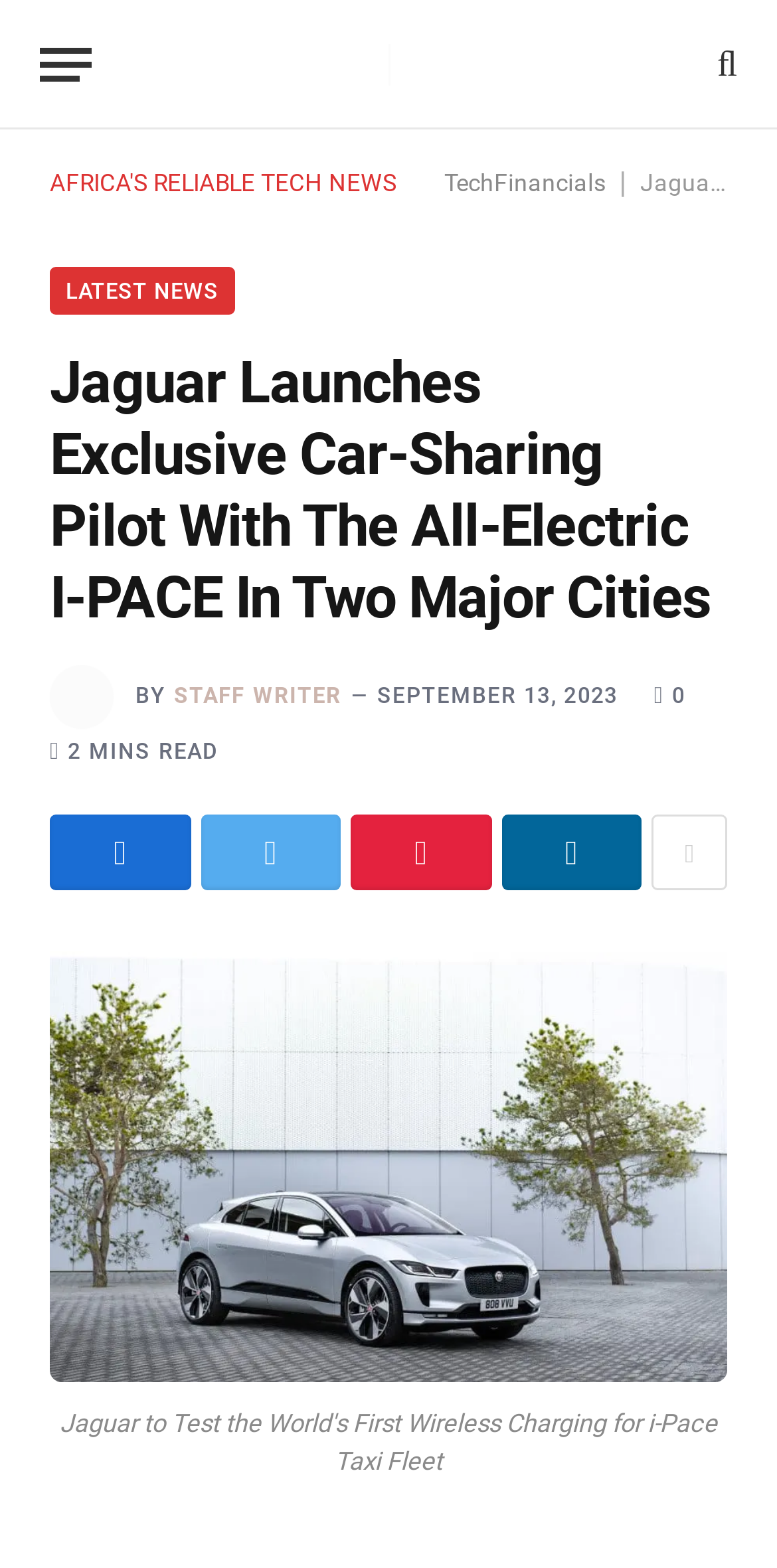For the element described, predict the bounding box coordinates as (top-left x, top-left y, bottom-right x, bottom-right y). All values should be between 0 and 1. Element description: title="Show More Social Sharing"

[0.838, 0.52, 0.936, 0.568]